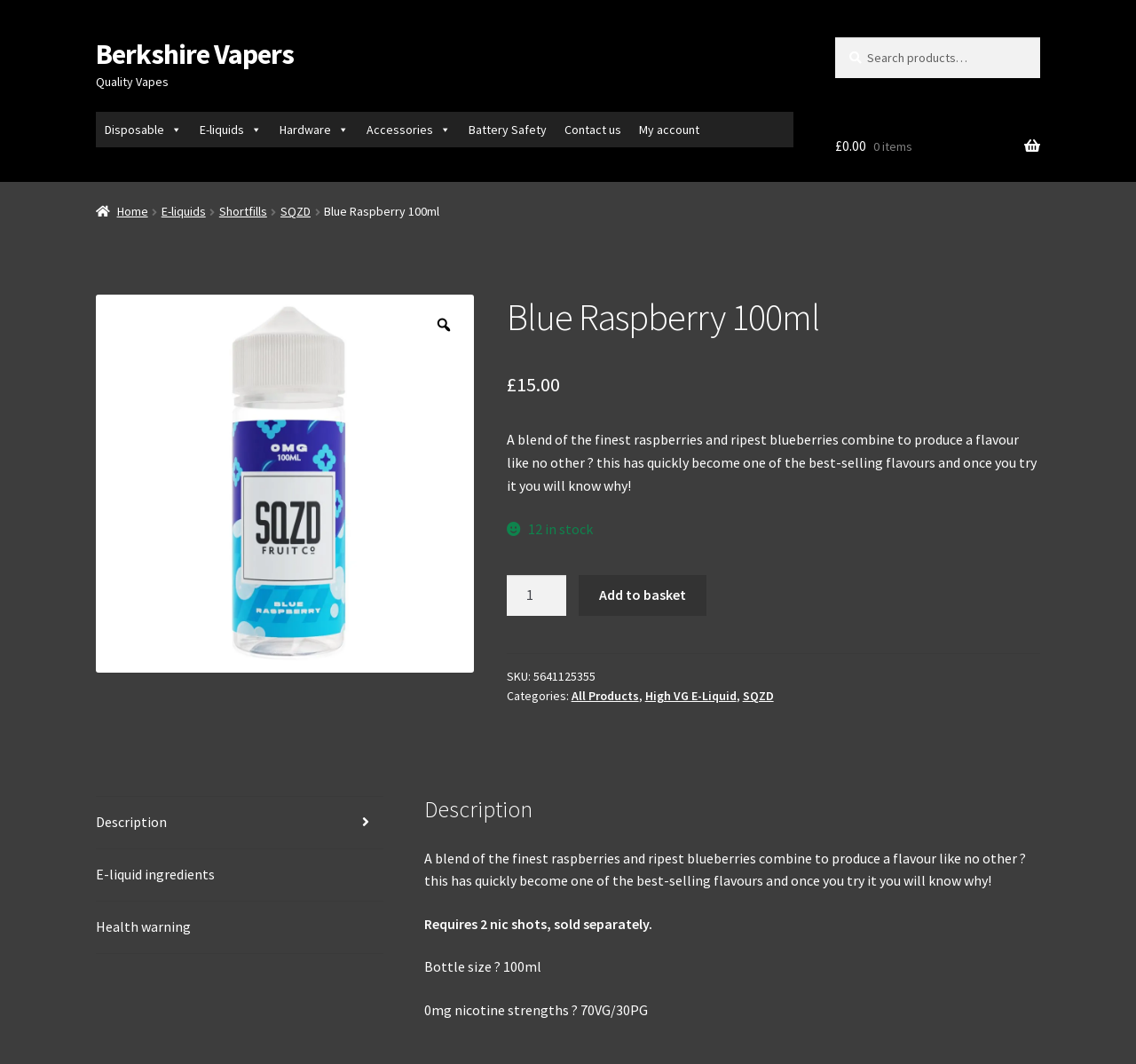Locate the primary headline on the webpage and provide its text.

Blue Raspberry 100ml